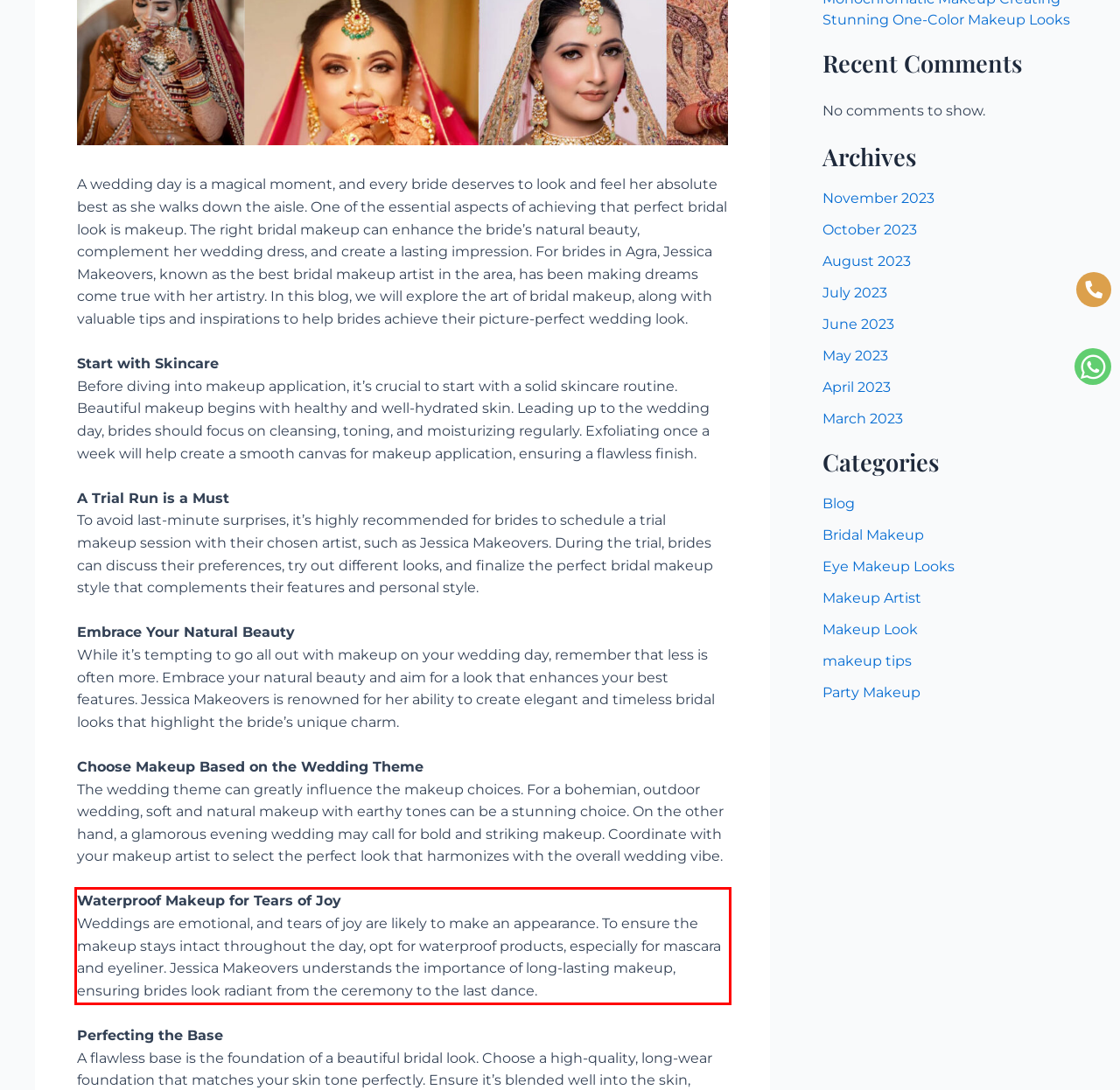You are given a screenshot of a webpage with a UI element highlighted by a red bounding box. Please perform OCR on the text content within this red bounding box.

Waterproof Makeup for Tears of Joy Weddings are emotional, and tears of joy are likely to make an appearance. To ensure the makeup stays intact throughout the day, opt for waterproof products, especially for mascara and eyeliner. Jessica Makeovers understands the importance of long-lasting makeup, ensuring brides look radiant from the ceremony to the last dance.